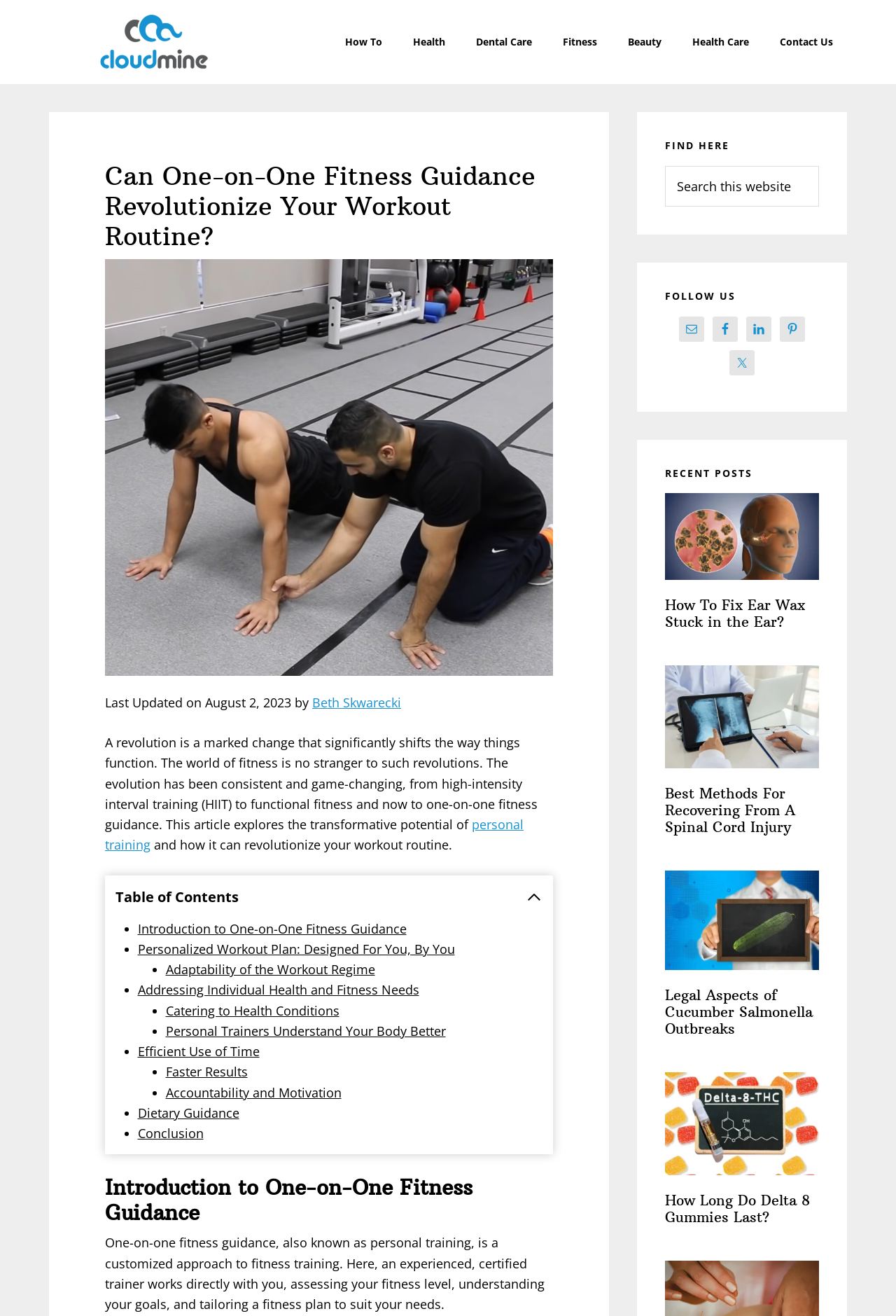What is the purpose of the search bar?
Provide an in-depth answer to the question, covering all aspects.

The search bar is located in the primary sidebar and allows the user to search for specific content within the website by typing in keywords or phrases.